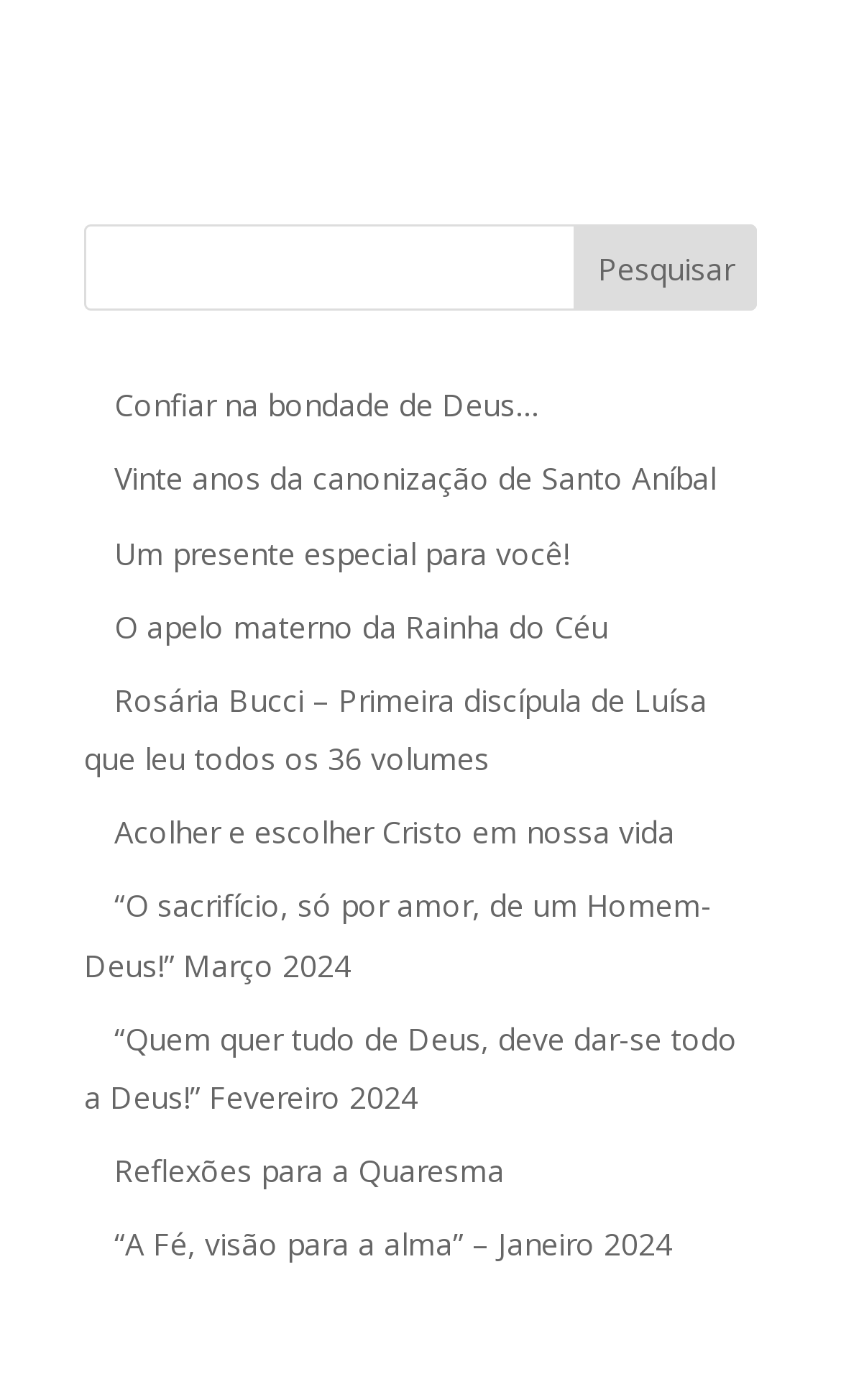Please locate the bounding box coordinates of the element that needs to be clicked to achieve the following instruction: "click the 'Pesquisar' button". The coordinates should be four float numbers between 0 and 1, i.e., [left, top, right, bottom].

[0.683, 0.16, 0.9, 0.222]